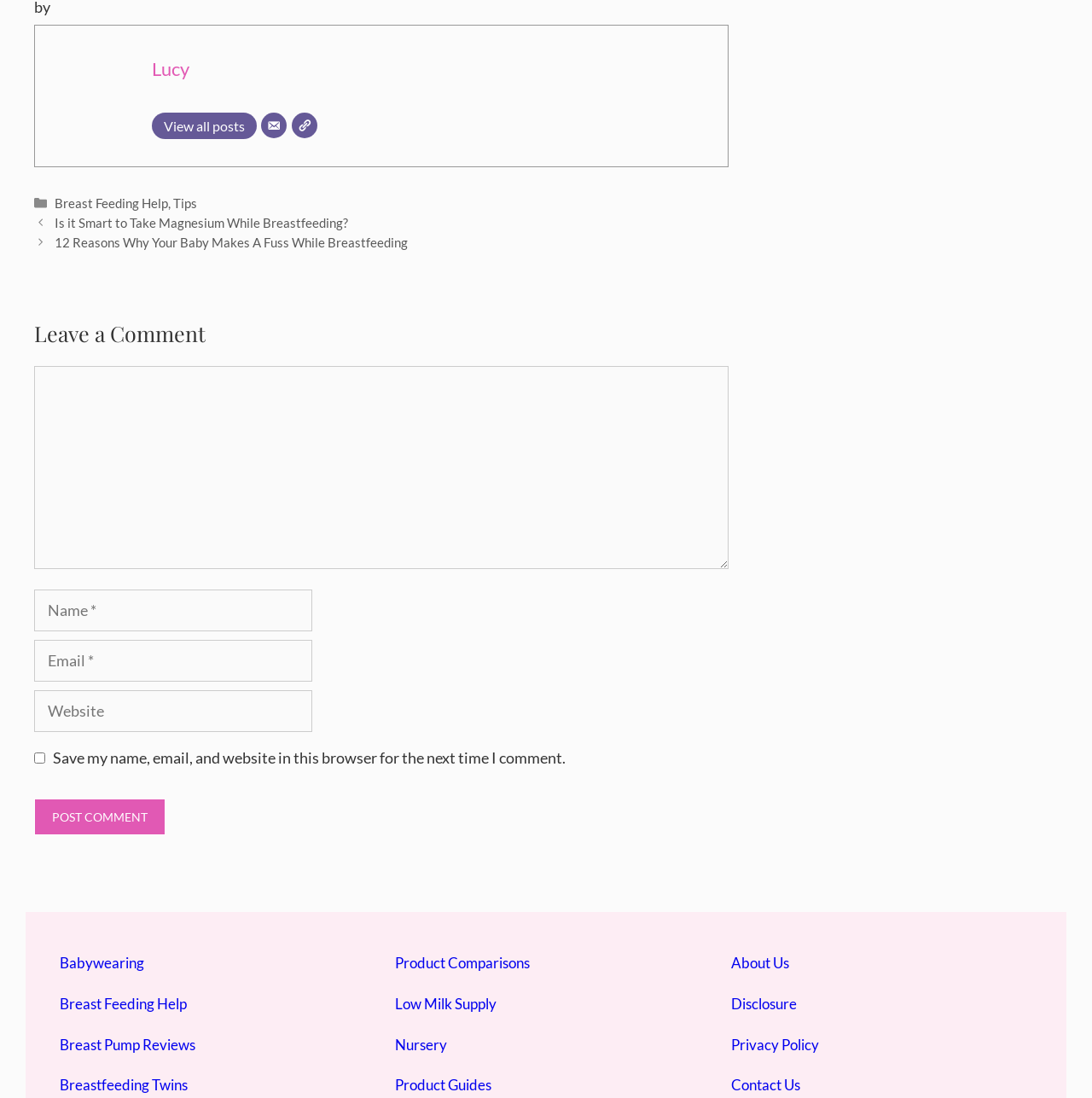Using the image as a reference, answer the following question in as much detail as possible:
How can I contact the author?

The 'Contact Us' link is located at the bottom of the webpage, suggesting that it is a way to contact the author or the website administrators.